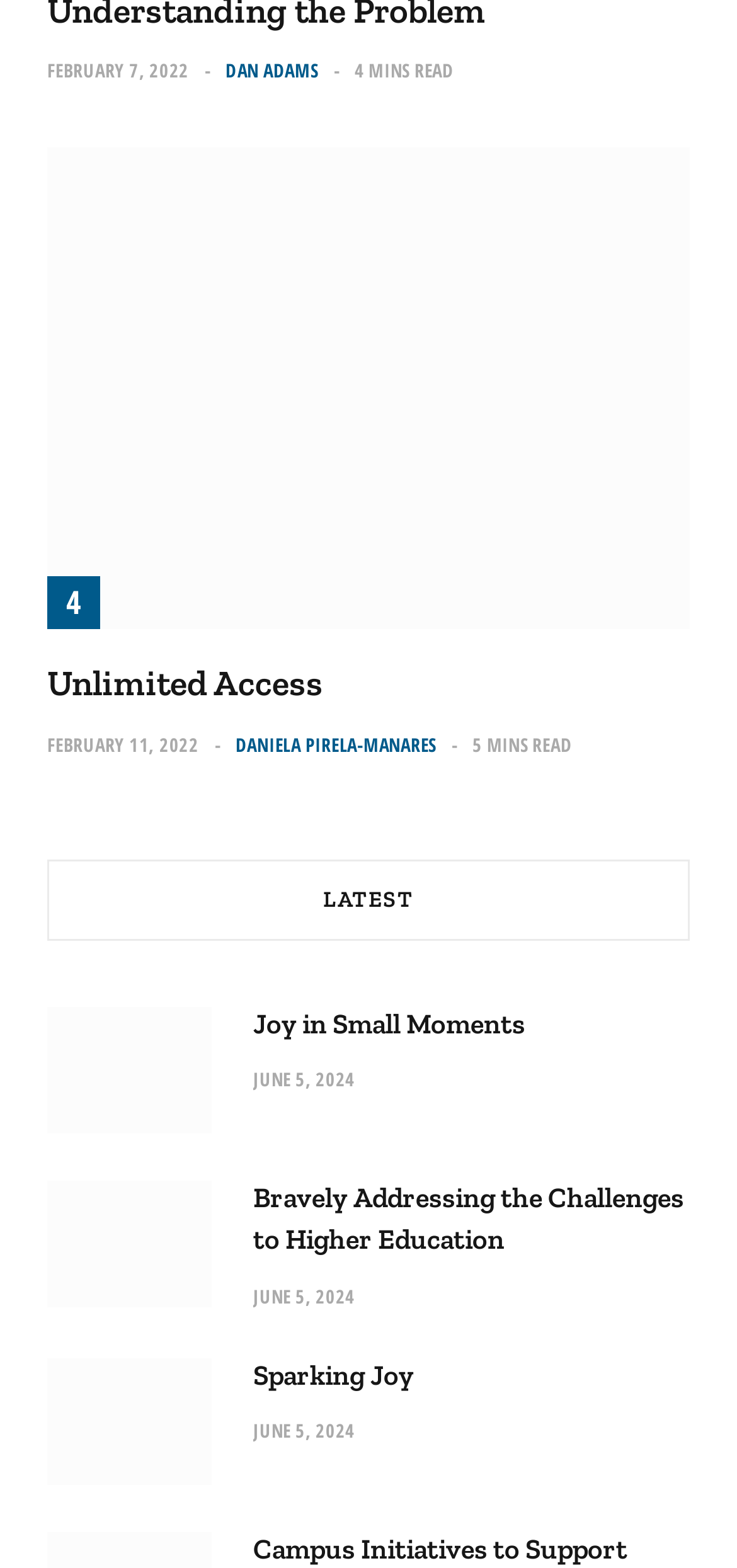Could you specify the bounding box coordinates for the clickable section to complete the following instruction: "Learn about 'Insurance'"?

None